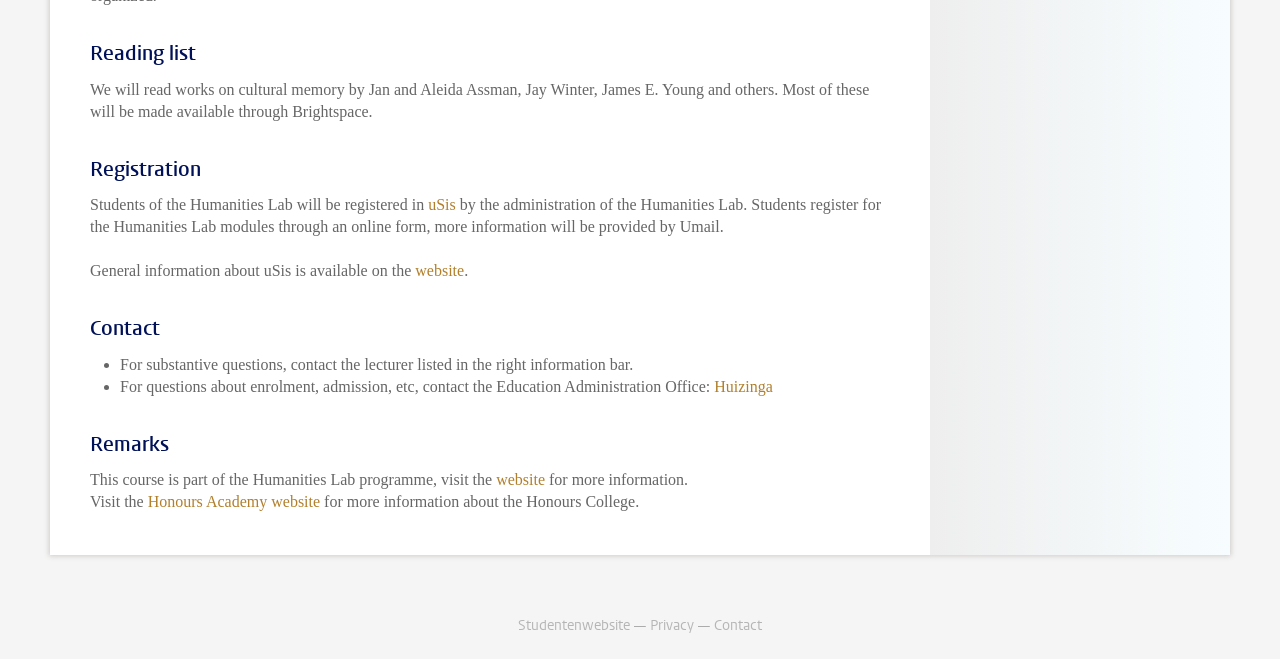Identify the bounding box coordinates of the region that needs to be clicked to carry out this instruction: "Click on the 'About' link". Provide these coordinates as four float numbers ranging from 0 to 1, i.e., [left, top, right, bottom].

None